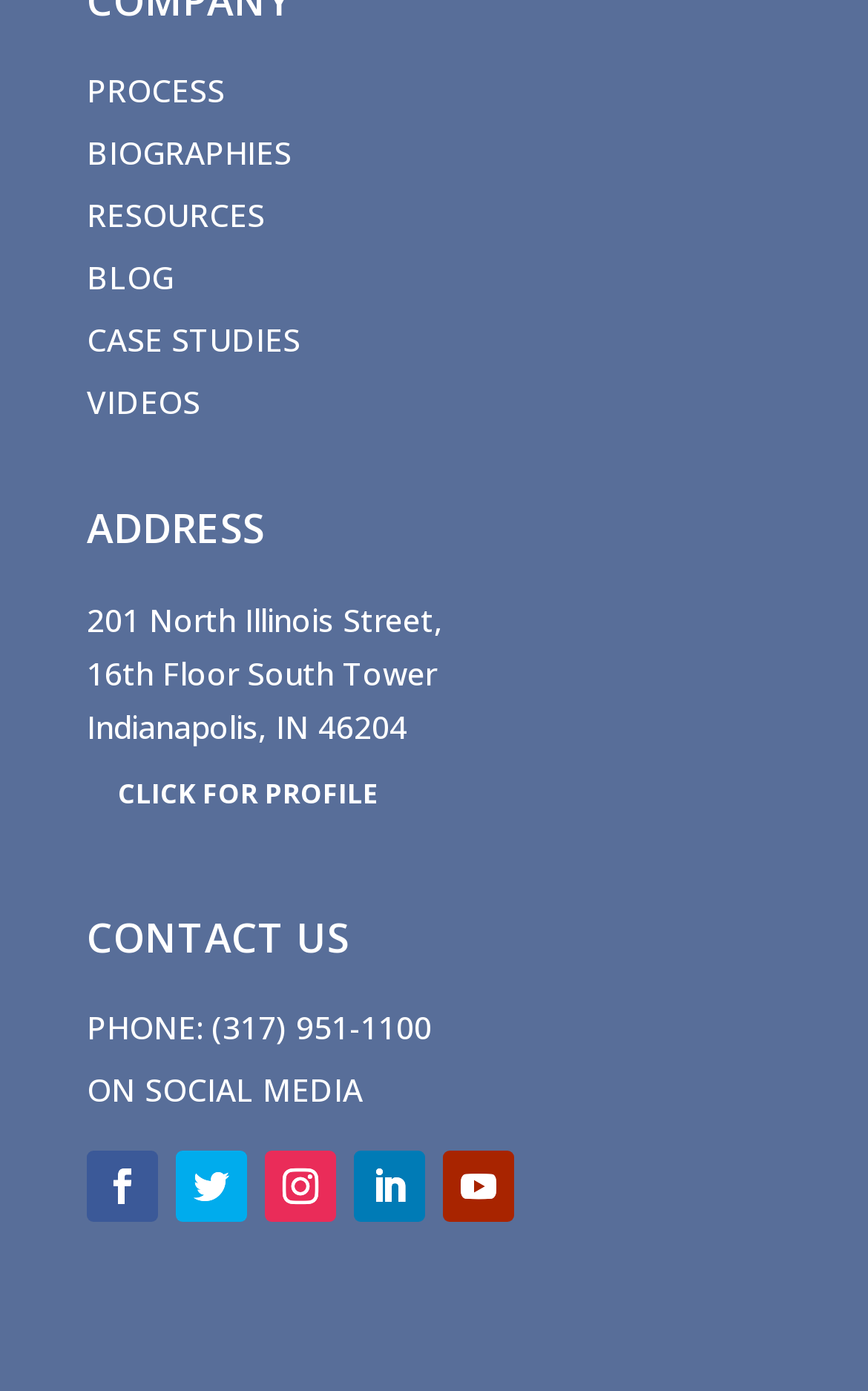Show the bounding box coordinates for the element that needs to be clicked to execute the following instruction: "Click for PROFILE". Provide the coordinates in the form of four float numbers between 0 and 1, i.e., [left, top, right, bottom].

[0.136, 0.556, 0.436, 0.583]